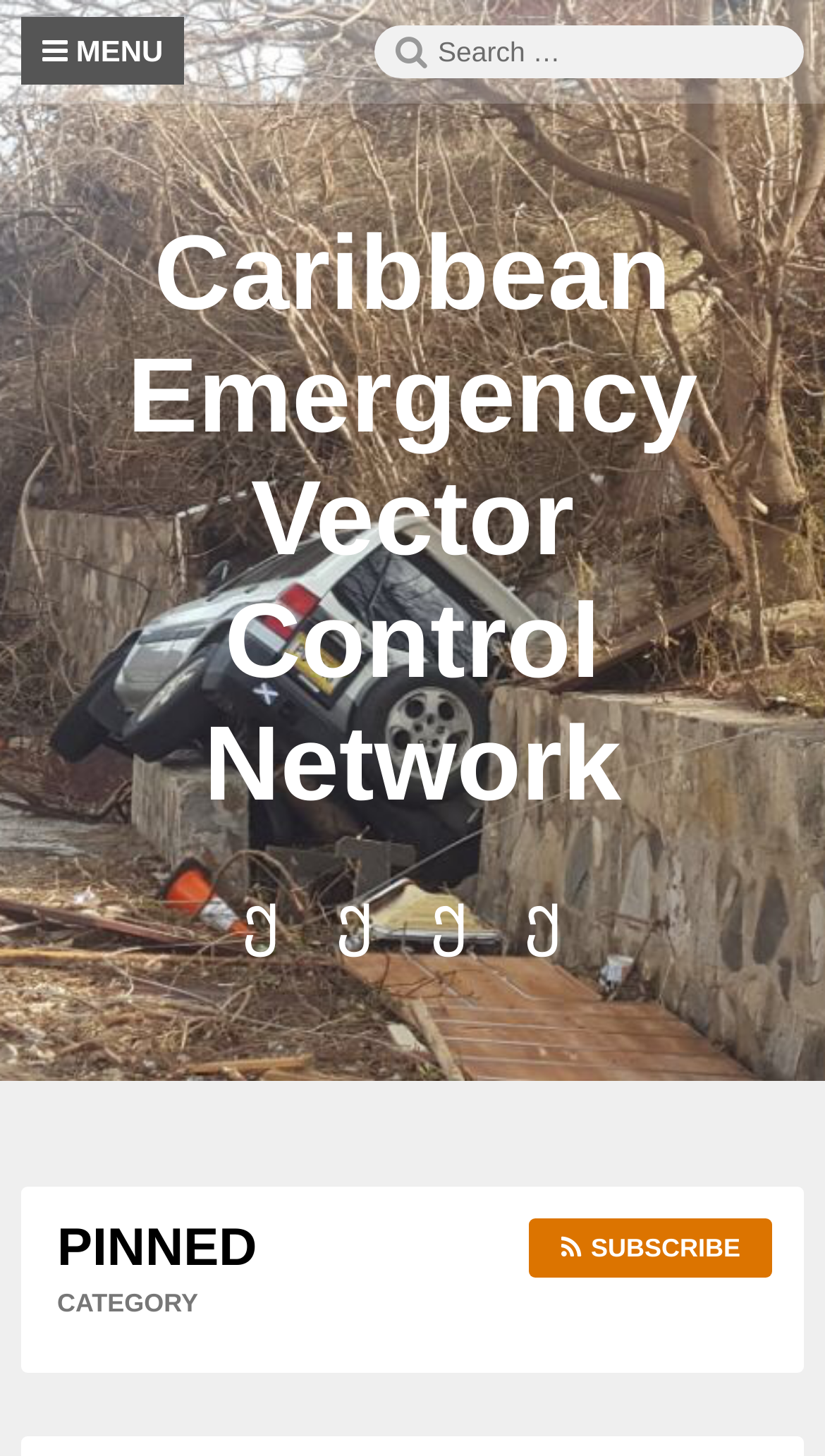Point out the bounding box coordinates of the section to click in order to follow this instruction: "Visit the Caribbean Emergency Vector Control Network page".

[0.154, 0.147, 0.846, 0.565]